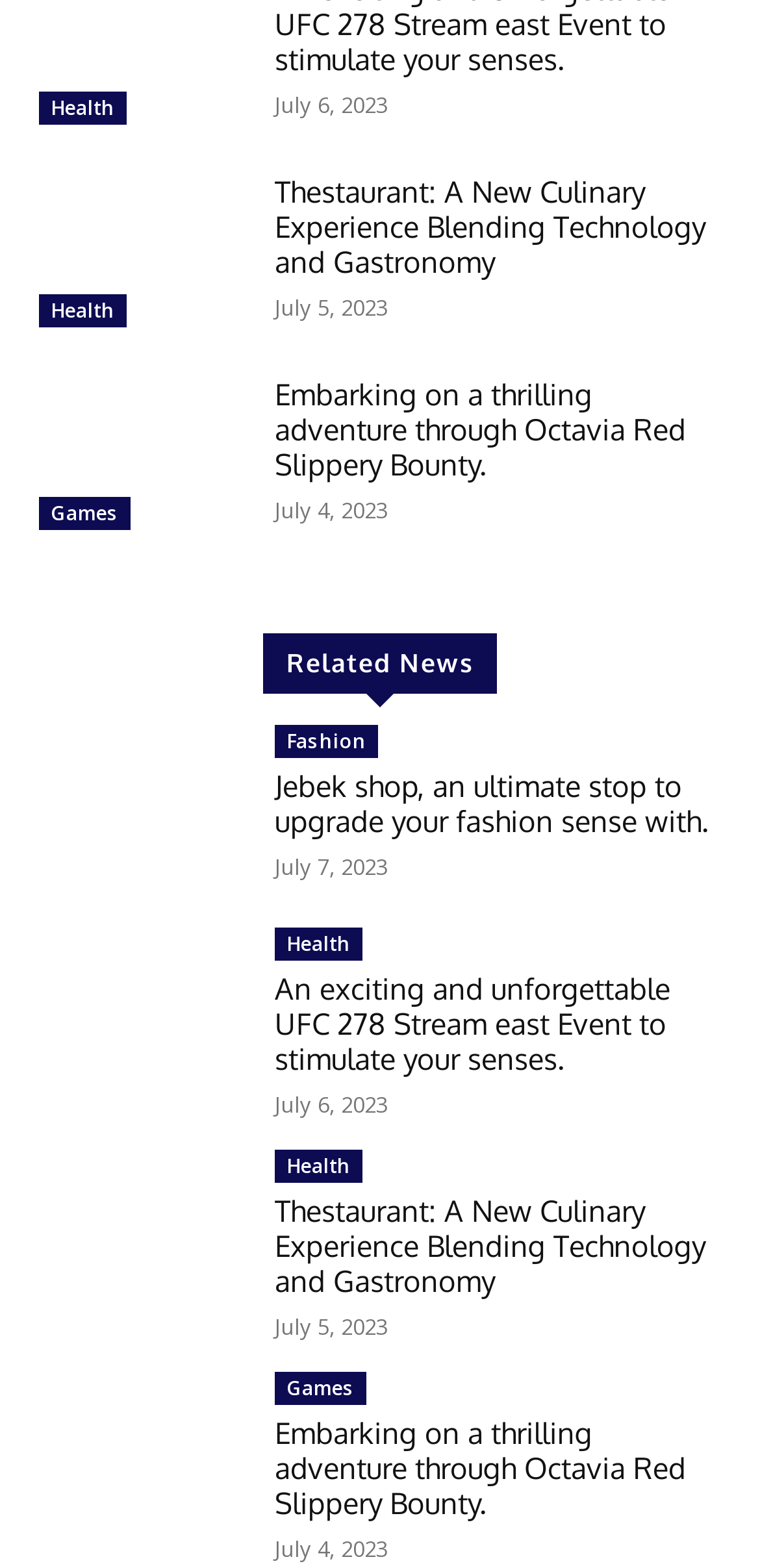Please locate the clickable area by providing the bounding box coordinates to follow this instruction: "Click on the 'Health' link".

[0.051, 0.058, 0.167, 0.08]